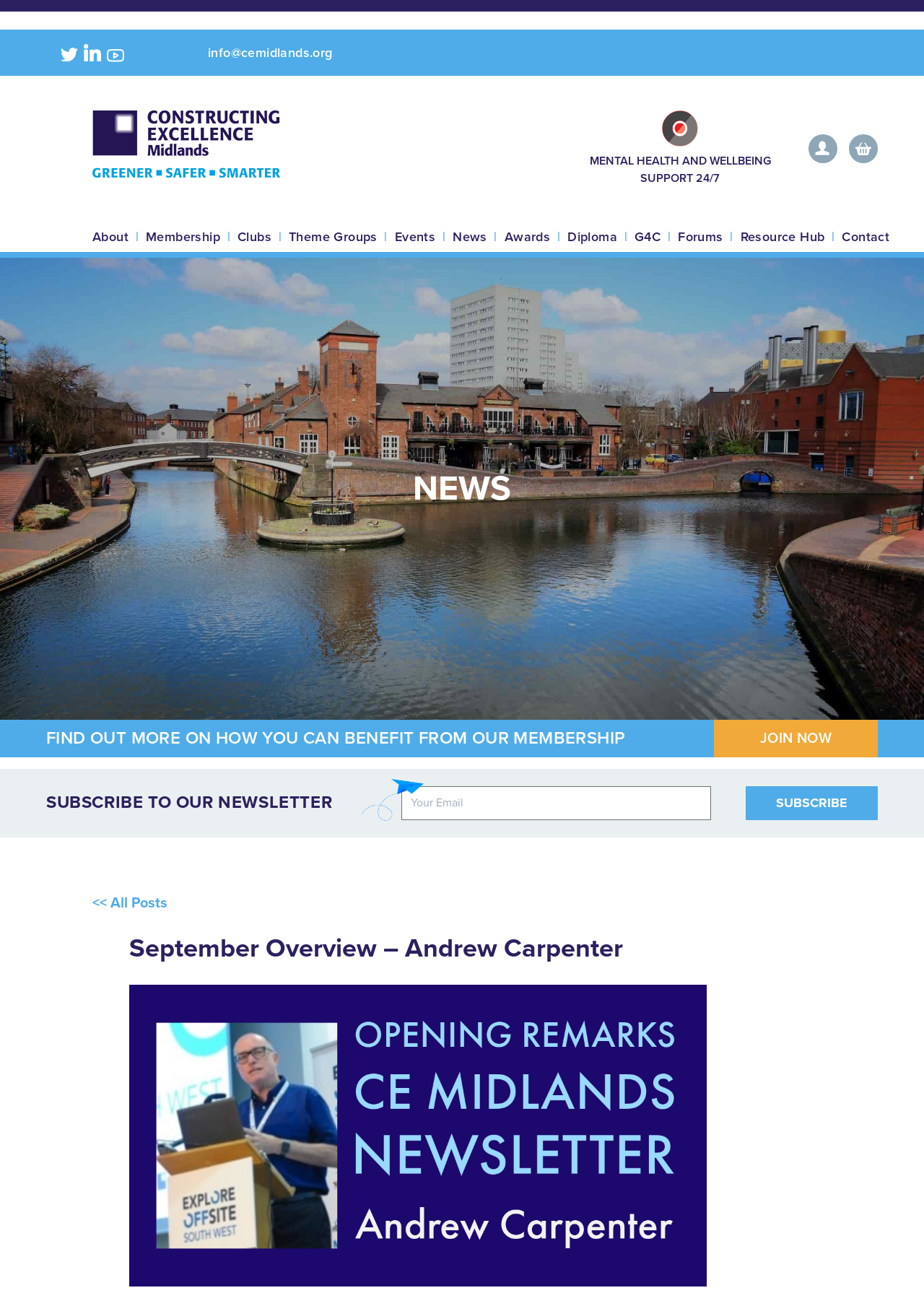Using the element description provided, determine the bounding box coordinates in the format (top-left x, top-left y, bottom-right x, bottom-right y). Ensure that all values are floating point numbers between 0 and 1. Element description: Shropshire

[0.248, 0.345, 0.494, 0.372]